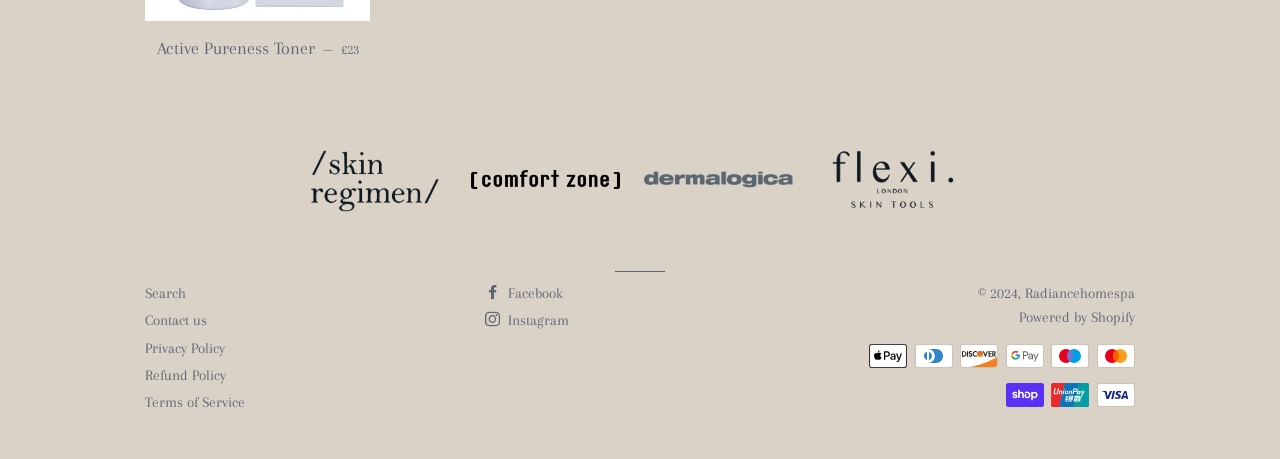How many social media links are shown?
Please provide a single word or phrase answer based on the image.

2